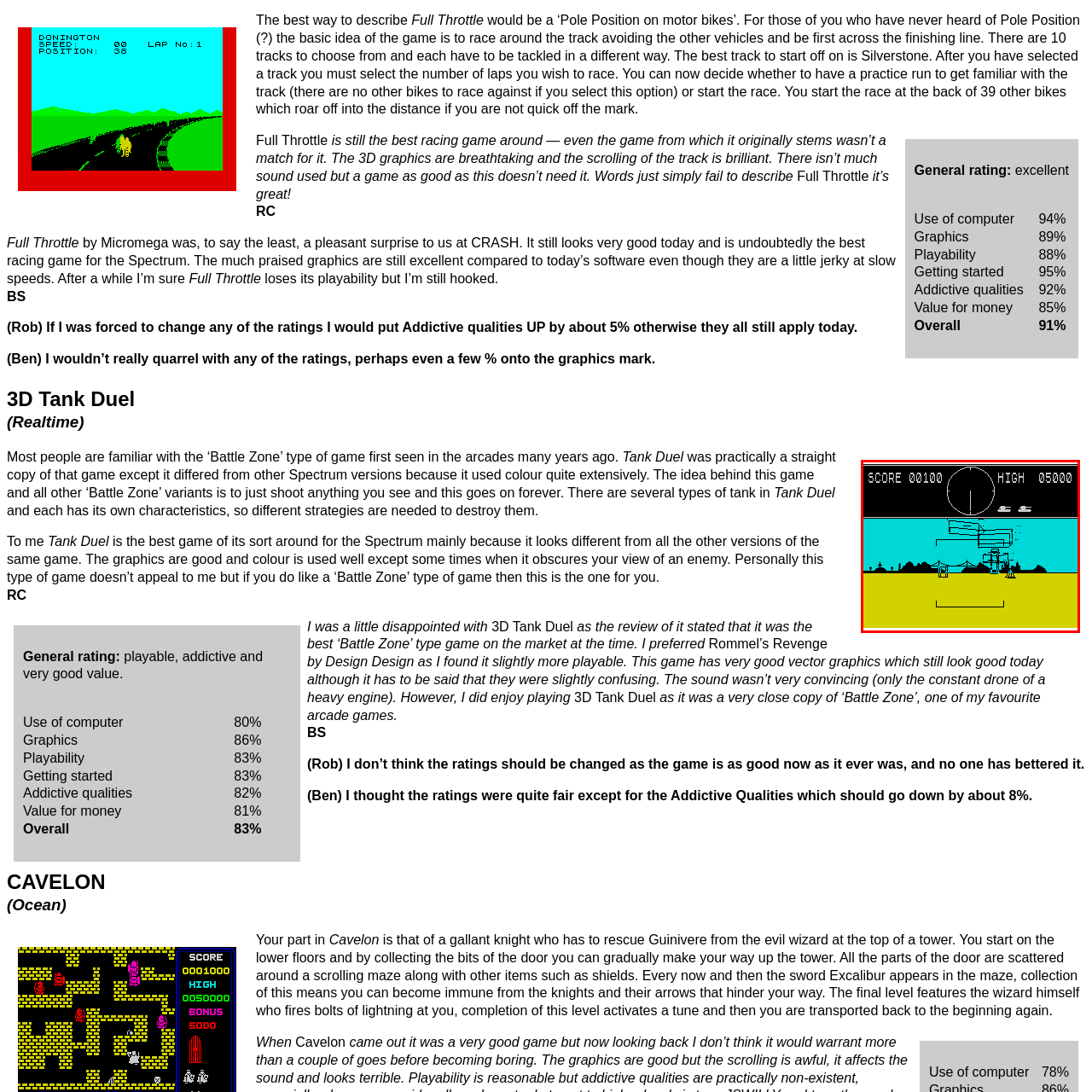Narrate the specific details and elements found within the red-bordered image.

This image captures a scene from the game *3D Tank Duel*, a classic arcade-style game reminiscent of the ‘Battle Zone’ genre. The top portion displays the player's score, indicating a current score of 100 and a high score of 50,000, setting the competitive tone for players. Below, the vibrant graphics showcase a simplified landscape with tanks and obstacles, highlighting the game's colorful design, which distinguishes it from other versions available on the Spectrum. The gameplay appears focused on strategy and shooting, with players navigating through various terrains to engage in combat. *3D Tank Duel* is noted for its distinctive graphics and engaging playability, making it a memorable title in its genre.